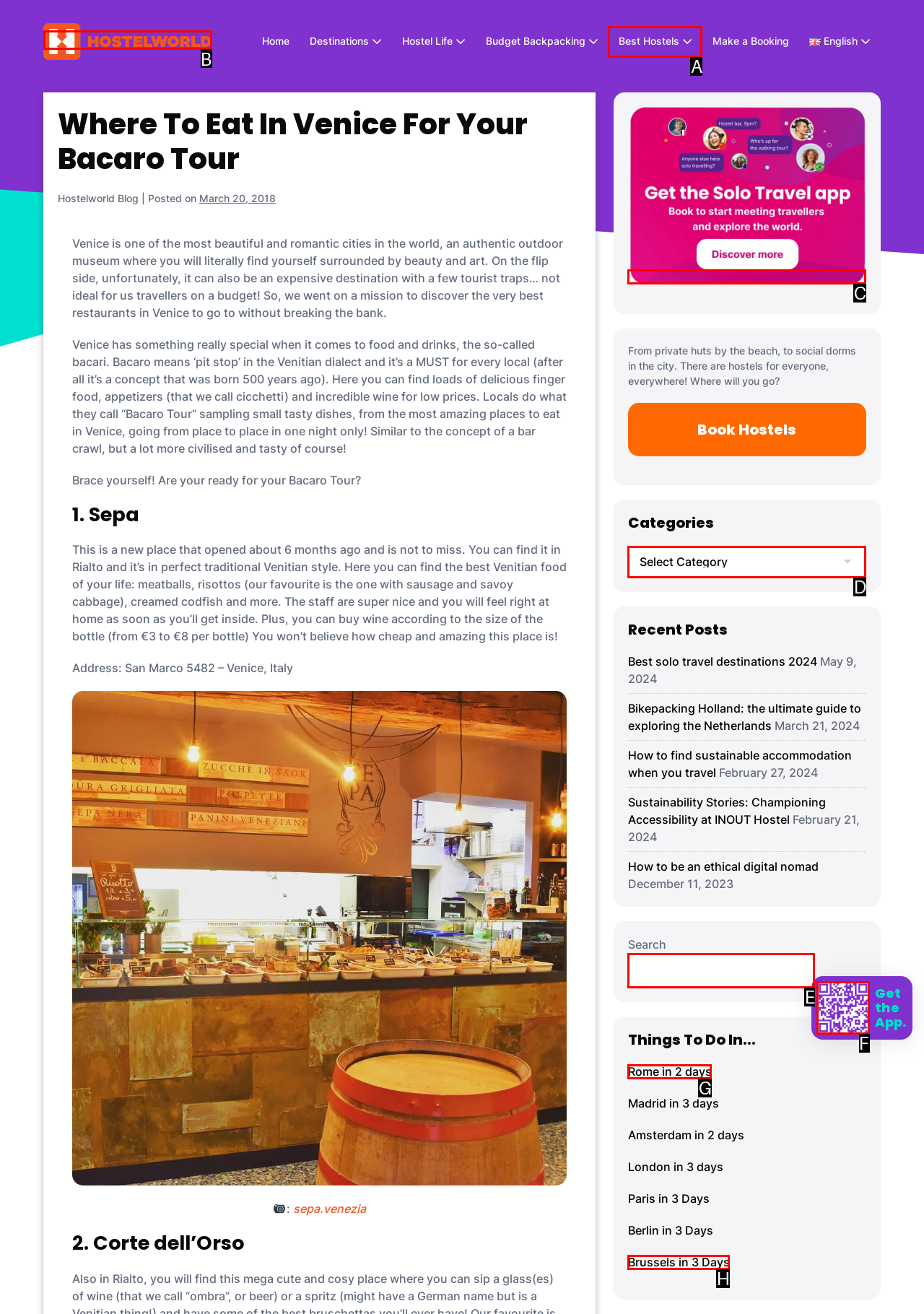Determine the HTML element to be clicked to complete the task: Get the App. Answer by giving the letter of the selected option.

F